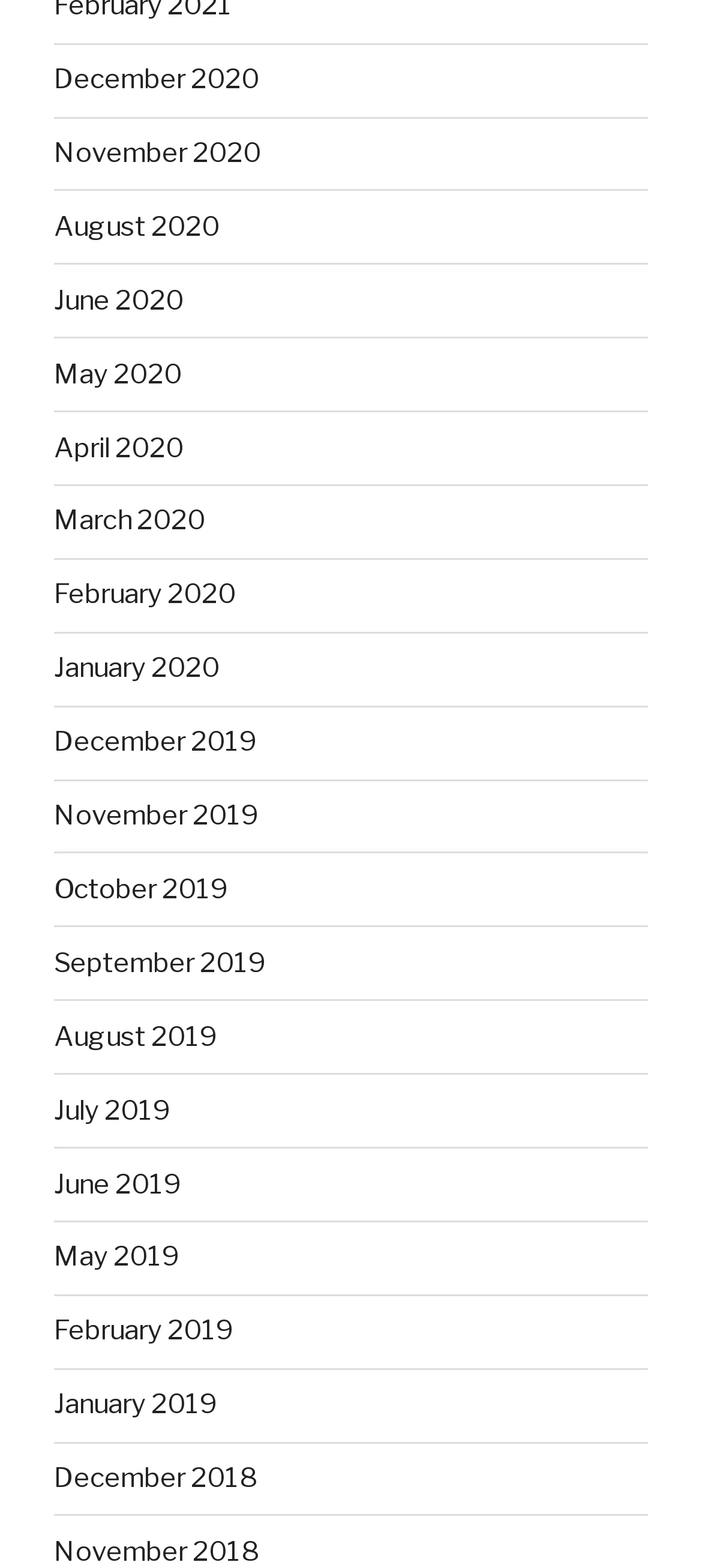Answer this question in one word or a short phrase: What is the vertical position of the 'June 2020' link?

Above the middle